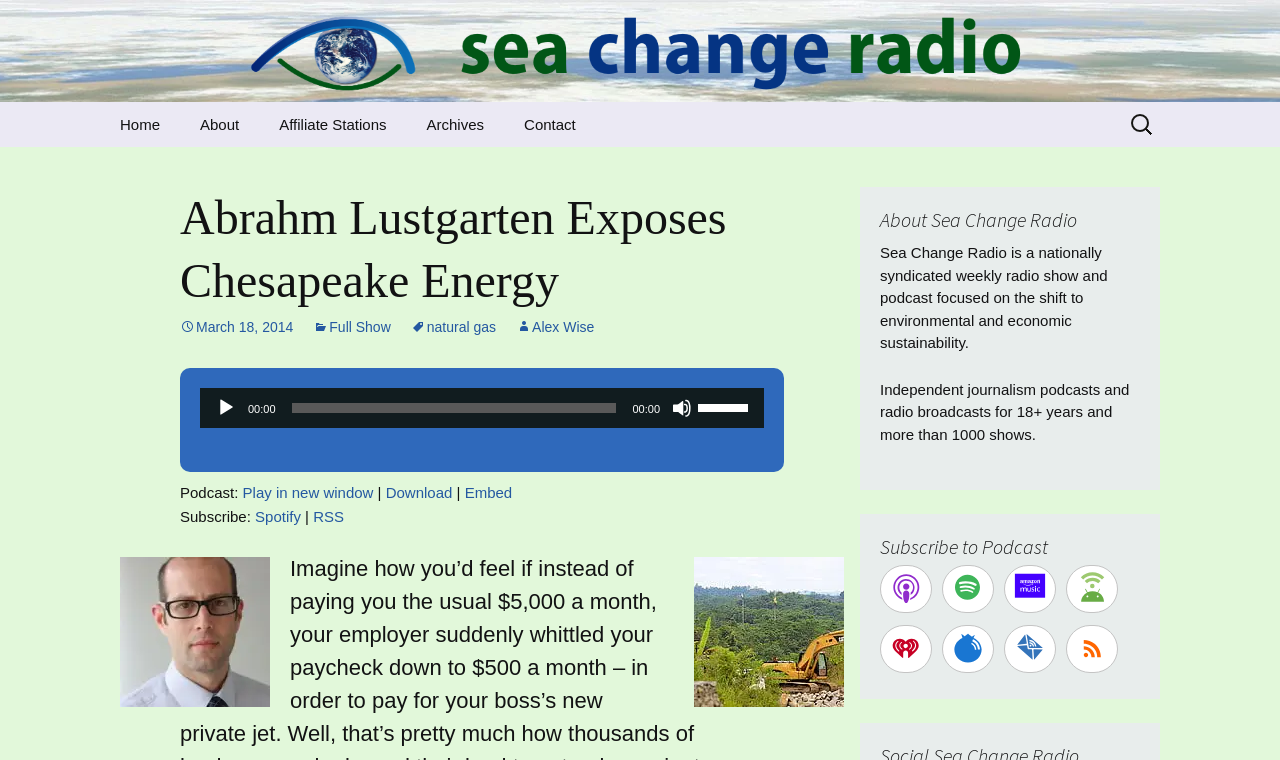Given the element description About, predict the bounding box coordinates for the UI element in the webpage screenshot. The format should be (top-left x, top-left y, bottom-right x, bottom-right y), and the values should be between 0 and 1.

[0.141, 0.135, 0.203, 0.194]